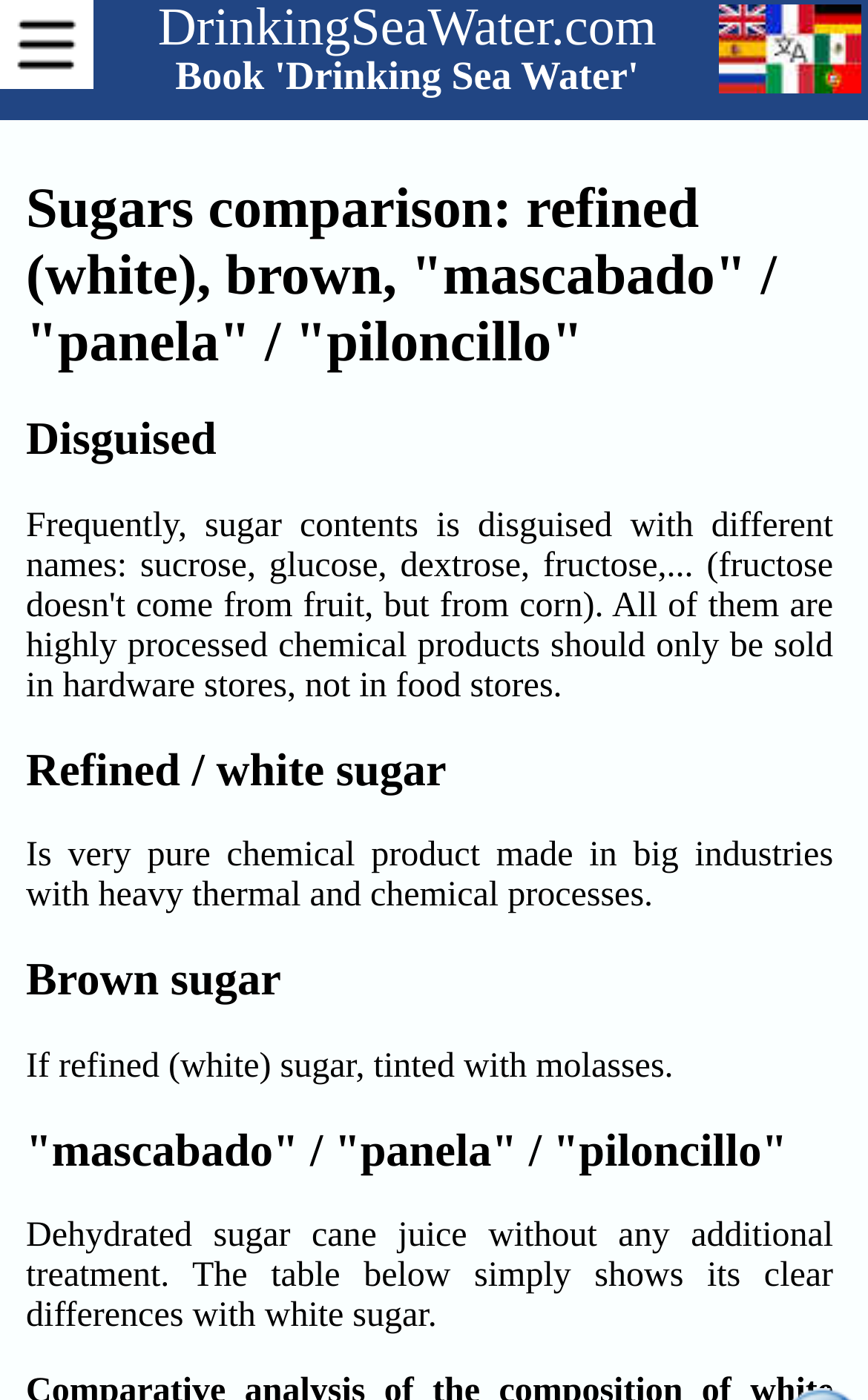Please answer the following question as detailed as possible based on the image: 
Is mascabado sugar a type of refined sugar?

The webpage presents mascabado sugar as a distinct type of sugar, separate from refined sugar. The description of mascabado sugar also highlights its differences from refined sugar, indicating that it is not a type of refined sugar.